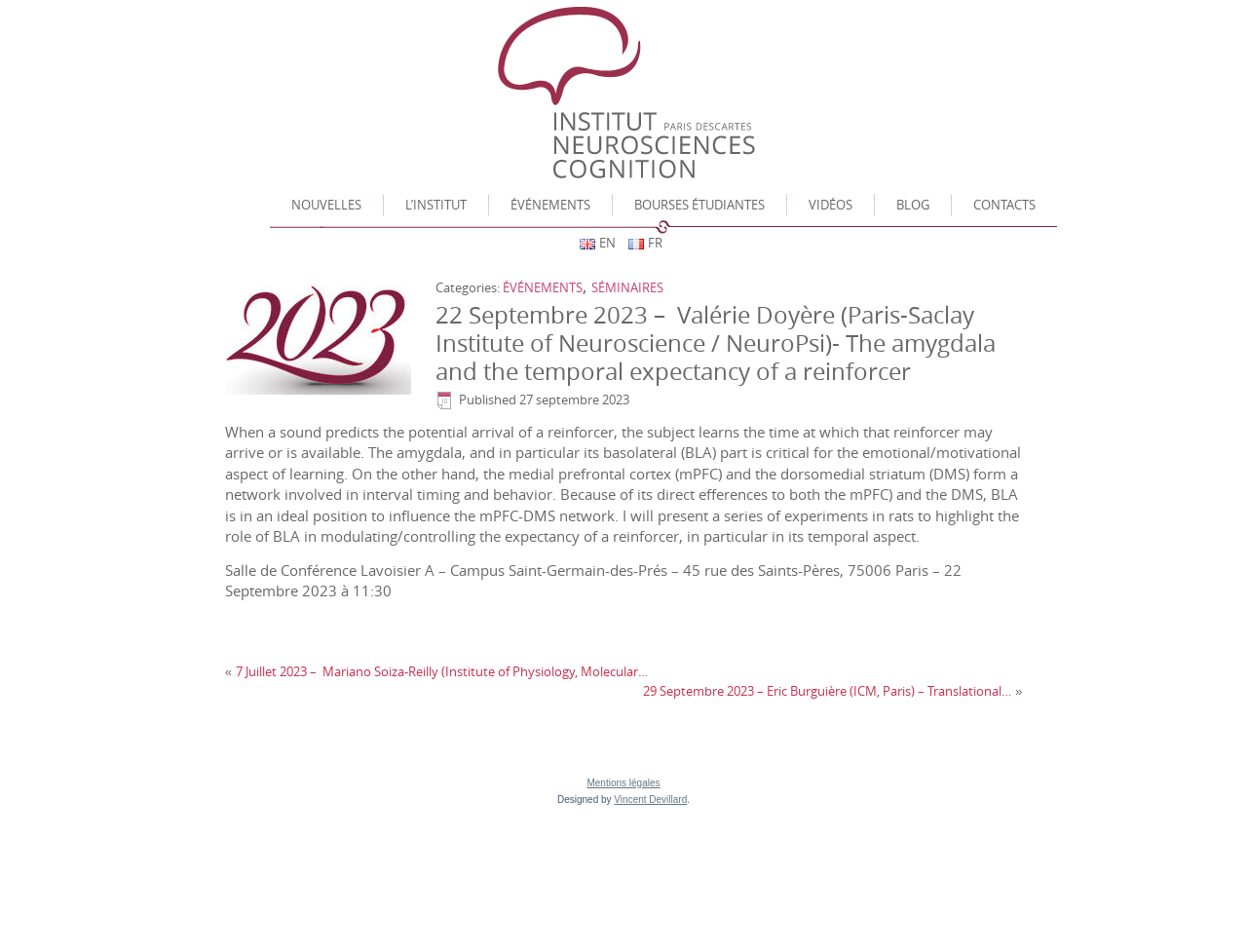Please determine the main heading text of this webpage.

22 Septembre 2023 –  Valérie Doyère (Paris-Saclay Institute of Neuroscience / NeuroPsi)- The amygdala and the temporal expectancy of a reinforcer